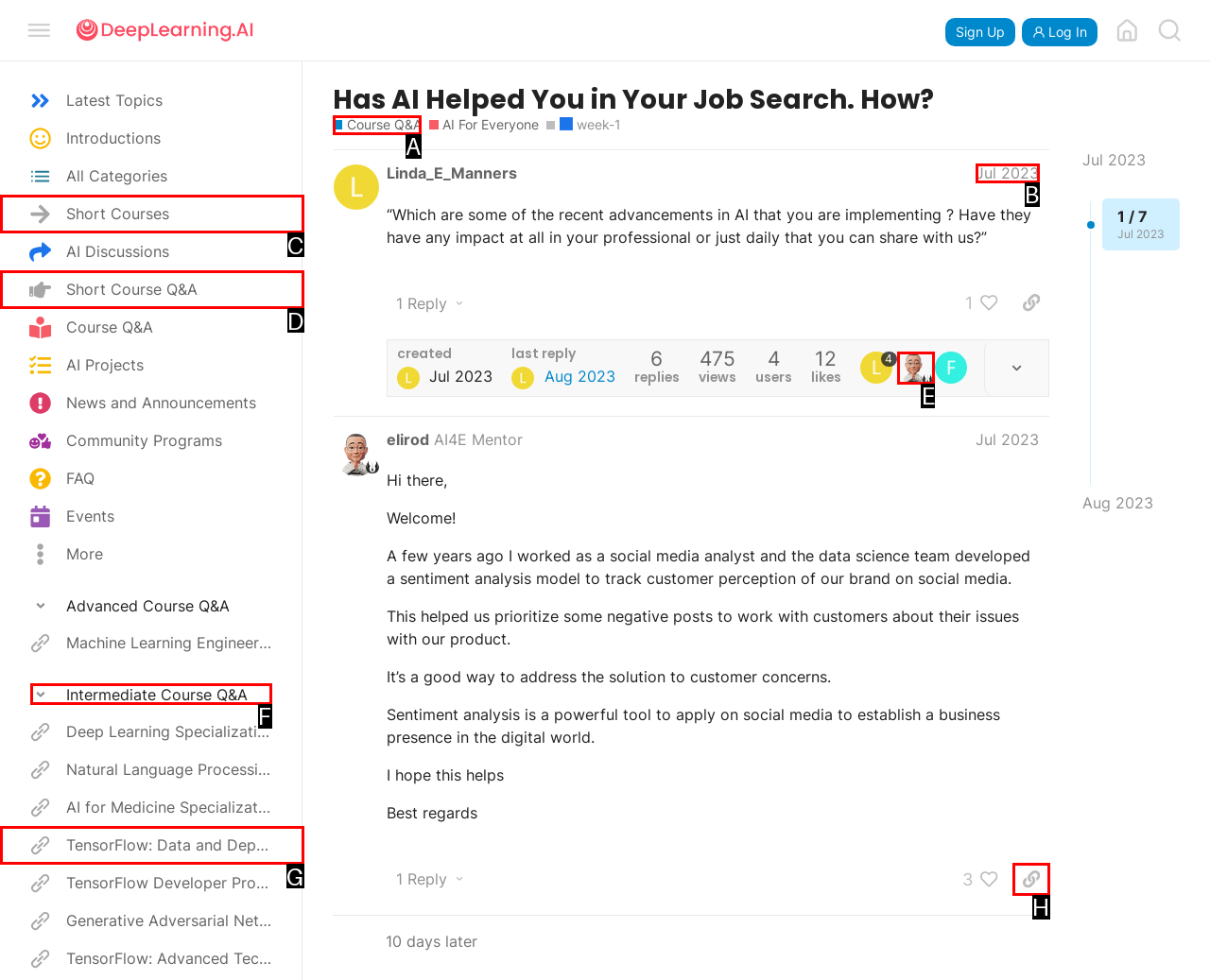Which lettered option should be clicked to perform the following task: View the 'Course Q&A' page
Respond with the letter of the appropriate option.

A